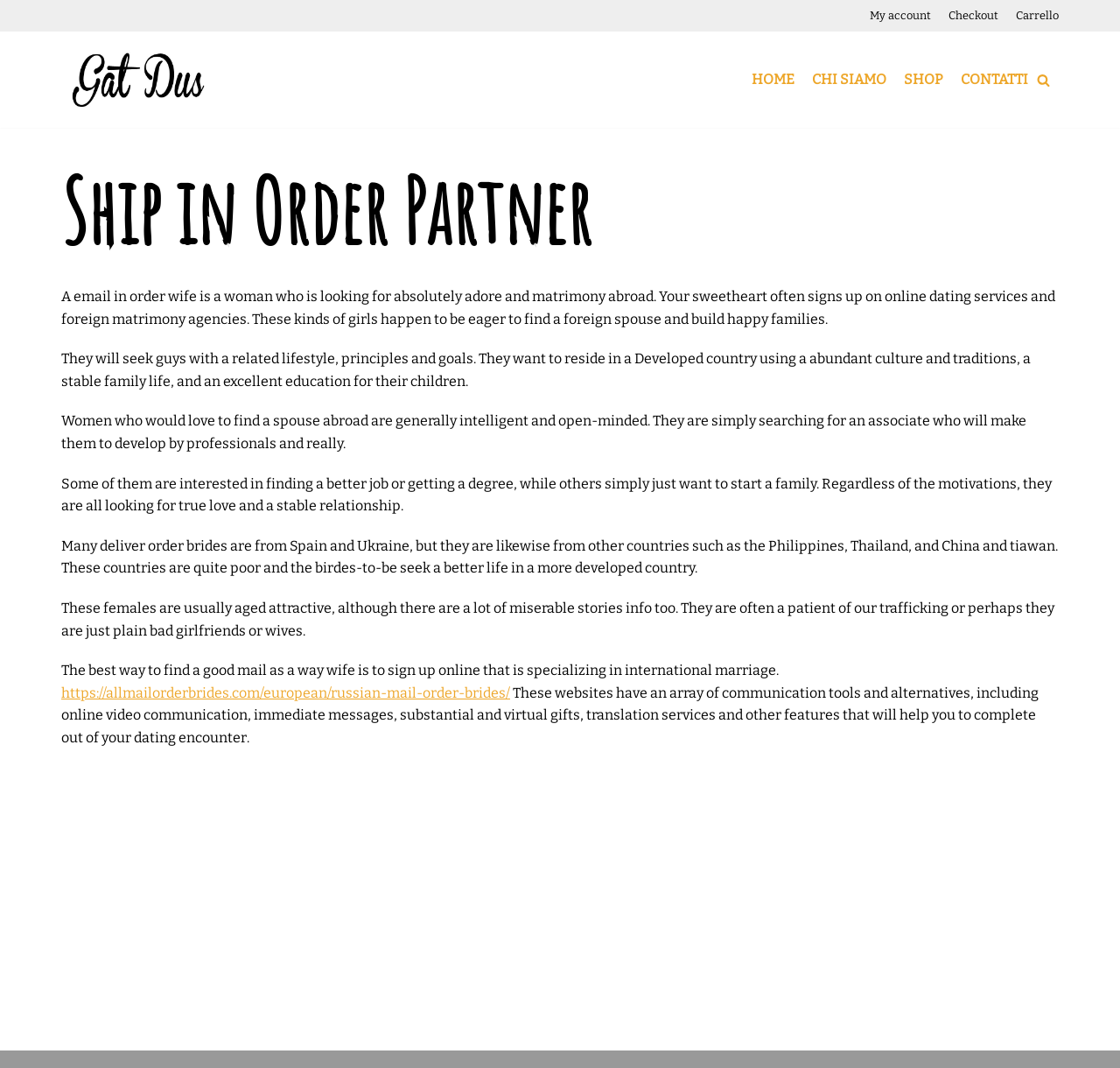Pinpoint the bounding box coordinates for the area that should be clicked to perform the following instruction: "Read more about the article Online Meeting and Collaboration Tools Helps you to Work Remotely".

None